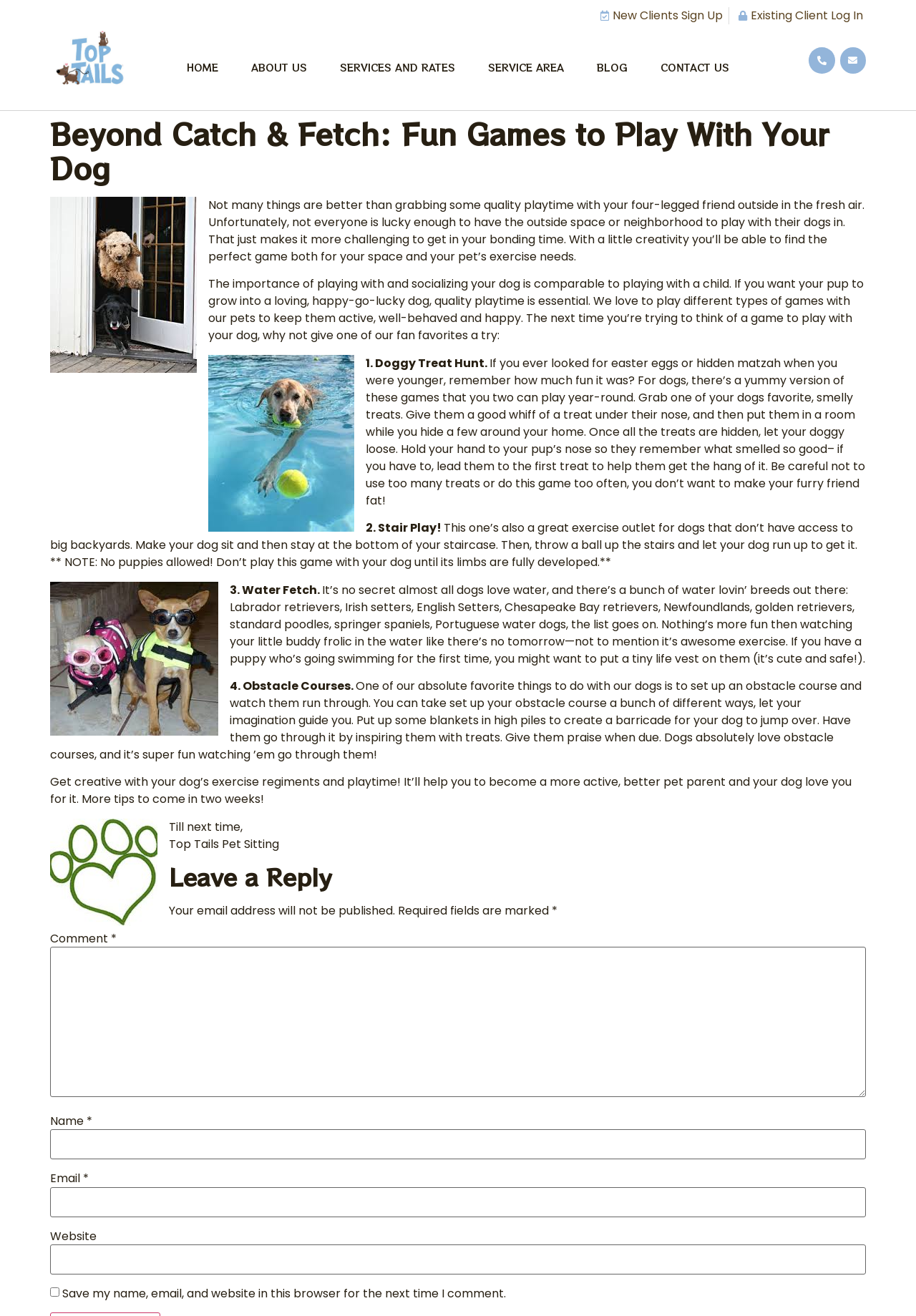Give a concise answer using one word or a phrase to the following question:
What is the warning given for the Stair Play game?

No puppies allowed